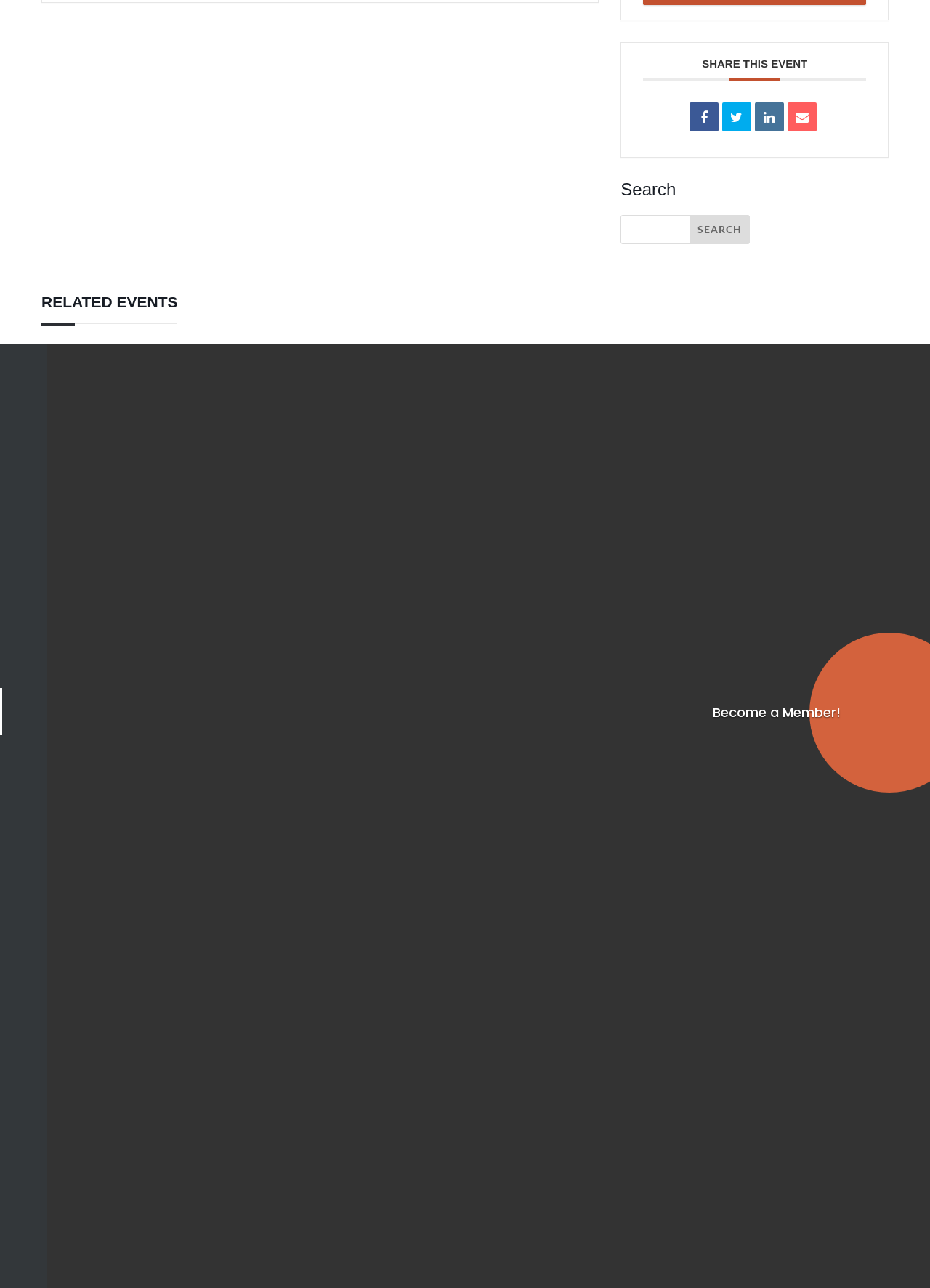What is the main purpose of this organization?
Kindly offer a comprehensive and detailed response to the question.

Based on the webpage, I can see that the organization is promoting a safe and fun way to get around, and there are various links and headings related to cycling, such as 'Become a Member', 'Get Involved', 'NEWS', 'EVENTS', and 'PROGRAMS', which suggests that the main purpose of this organization is to promote cycling.